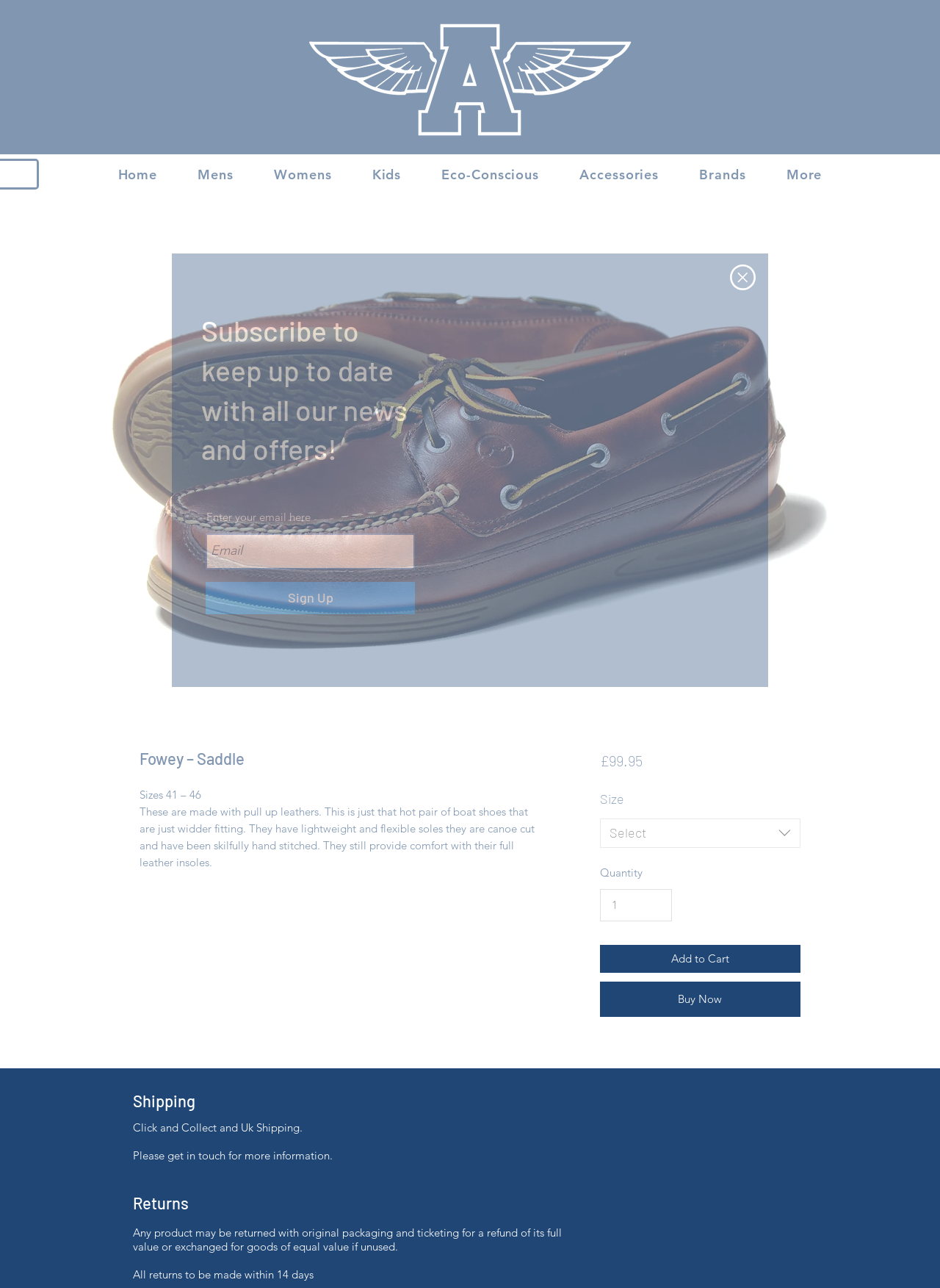Offer a meticulous caption that includes all visible features of the webpage.

This webpage is about a product called "Fowey – Saddle" from Abersoch Boatyard. At the top, there is a navigation menu with links to "Home", "Mens", "Womens", "Kids", "Eco-Conscious", "Accessories", "Brands", and "More". Below the navigation menu, there is a large image of the product, which is a pair of boat shoes.

The product description is located below the image, stating that the shoes are made with pull-up leathers, have a wider fit, and feature lightweight and flexible soles. The description also mentions that the shoes are canoe cut and have been skillfully hand-stitched. The price of the product, £99.95, is displayed prominently.

To the right of the product description, there is a section to select the size and quantity of the product. A dropdown listbox allows users to select their preferred size, and a spinbutton enables them to choose the quantity. Below this section, there are two buttons: "Add to Cart" and "Buy Now".

At the bottom of the page, there are two sections: one for shipping information and another for returns. The shipping section mentions click-and-collect and UK shipping options, while the returns section outlines the process for returning products, including the requirement to return items within 14 days.

On the right side of the page, there is a dialog box with a heading that invites users to subscribe to the website's news and offers. The dialog box contains a textbox to enter an email address, a button to sign up, and an image.